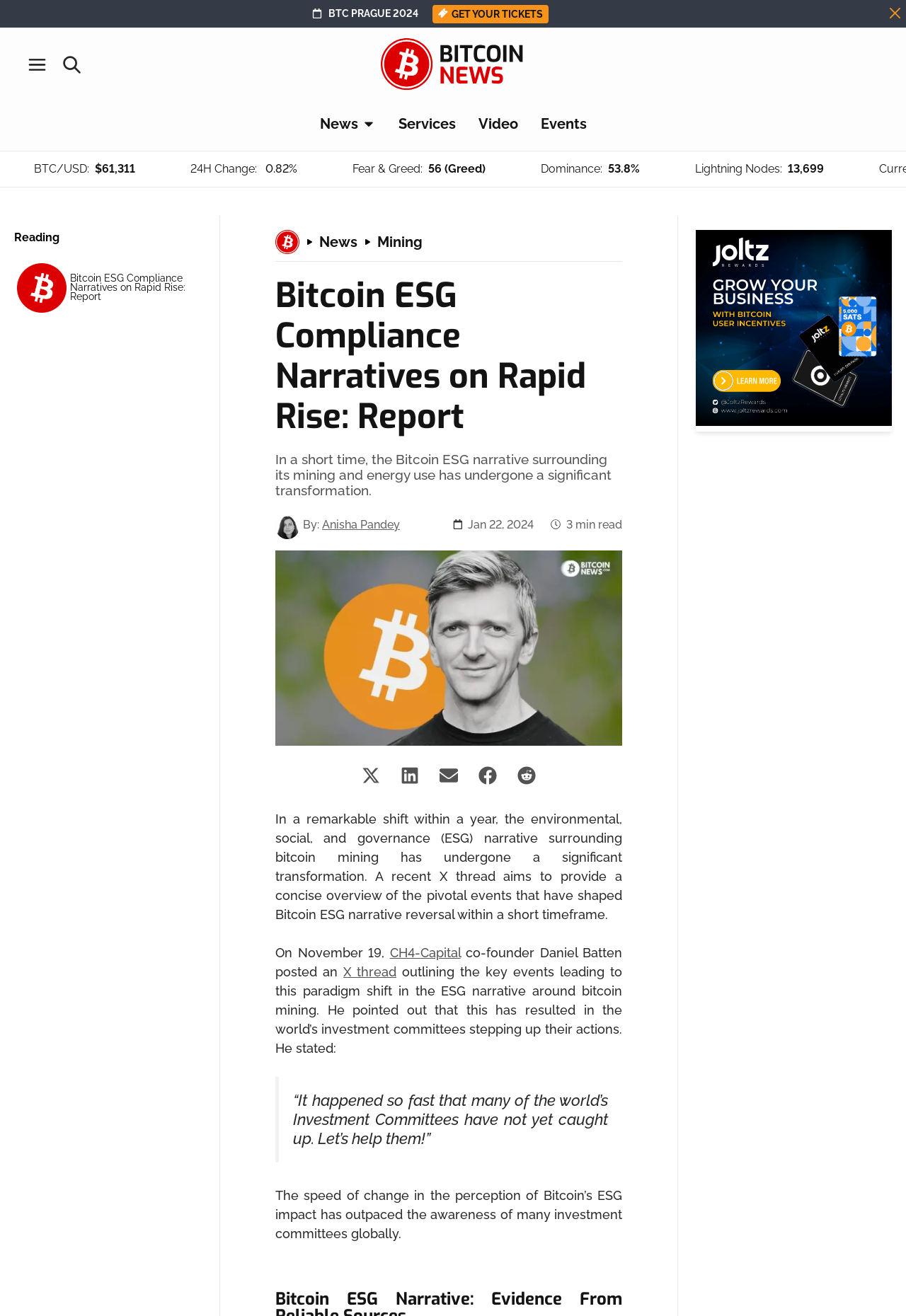Based on the image, give a detailed response to the question: What is the date of the article?

The date of the article is mentioned below the author's name, where it says 'Jan 22, 2024'.